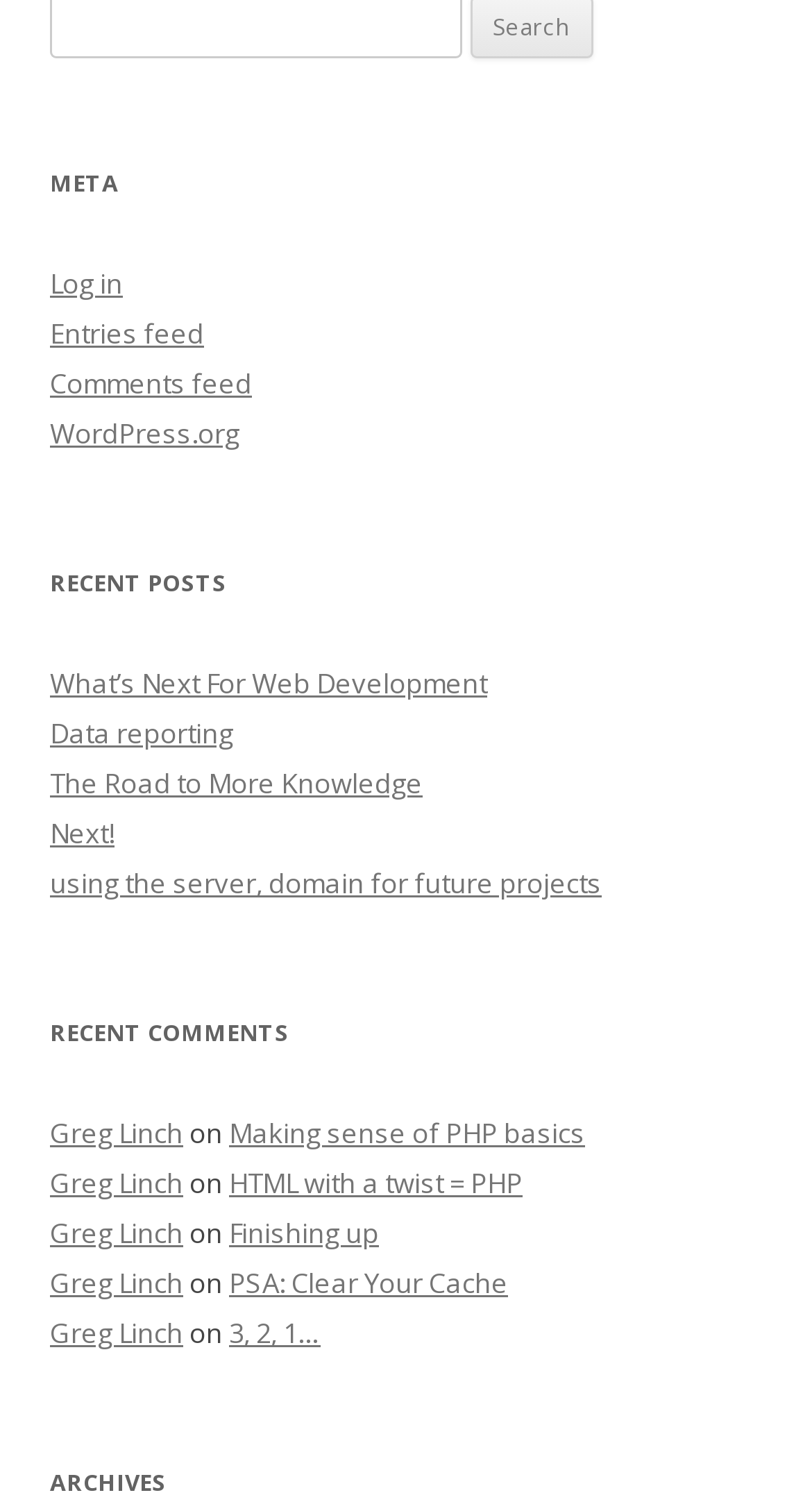Identify the bounding box coordinates for the element you need to click to achieve the following task: "Read the article 'What’s Next For Web Development'". Provide the bounding box coordinates as four float numbers between 0 and 1, in the form [left, top, right, bottom].

[0.062, 0.44, 0.6, 0.465]